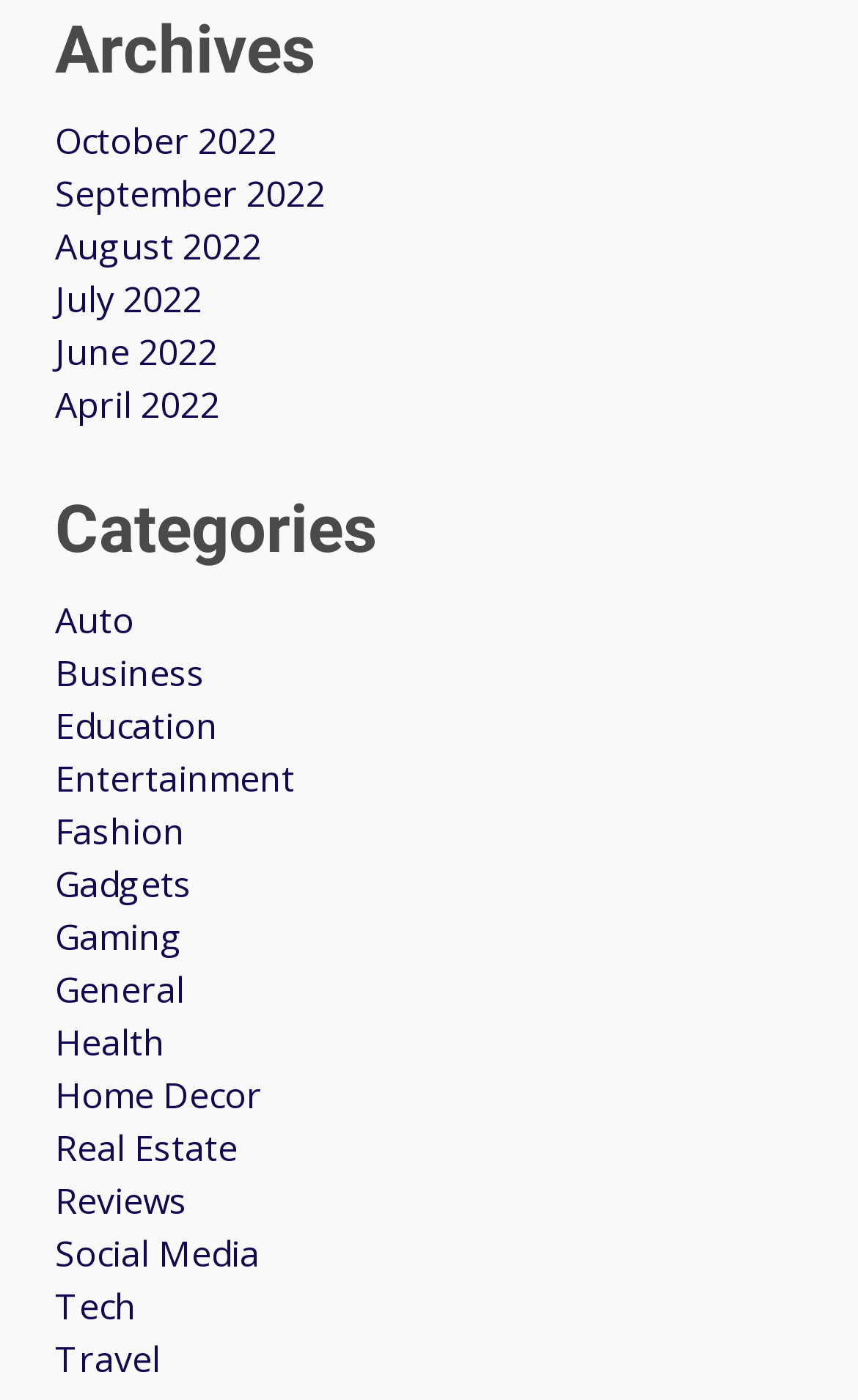Respond with a single word or phrase:
What are the archives organized by?

Months